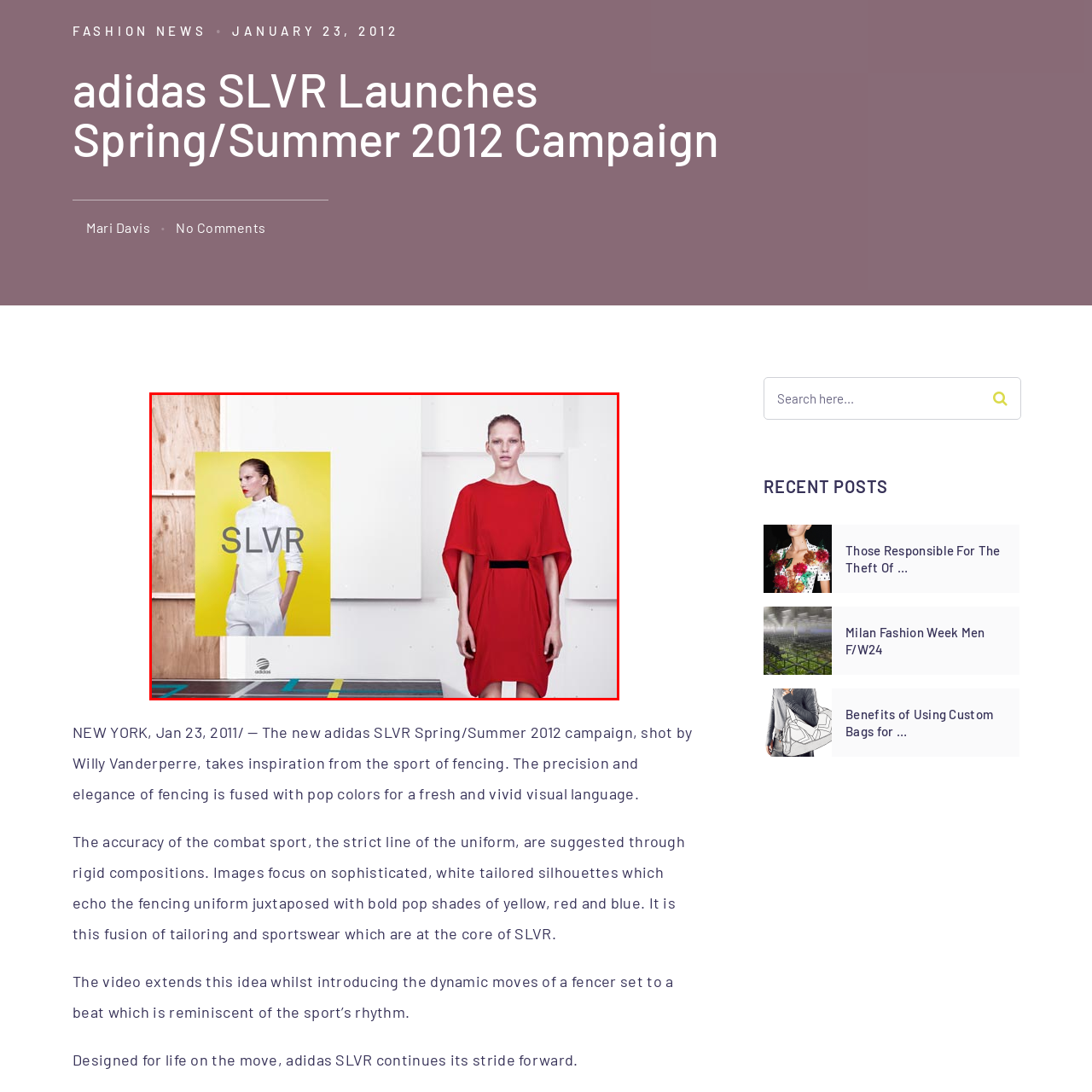What is the theme of the adidas SLVR campaign?
Carefully analyze the image within the red bounding box and give a comprehensive response to the question using details from the image.

The question asks about the theme of the adidas SLVR campaign. The caption states that the campaign's theme is about blending sophistication with modern design, which is reflected in the dynamic visual contrast between the red and white outfits.